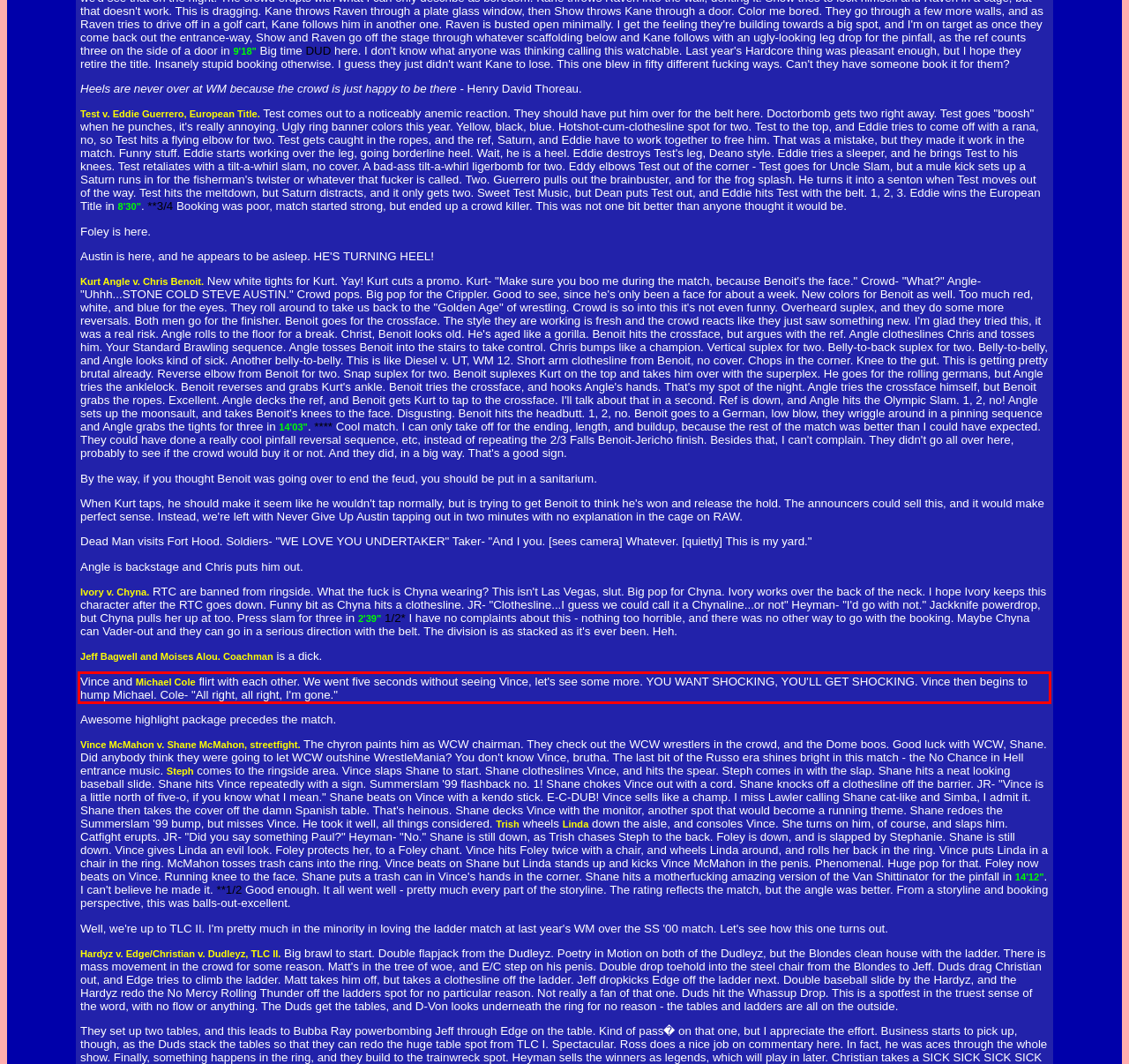From the provided screenshot, extract the text content that is enclosed within the red bounding box.

Vince and Michael Cole flirt with each other. We went five seconds without seeing Vince, let's see some more. YOU WANT SHOCKING, YOU'LL GET SHOCKING. Vince then begins to hump Michael. Cole- "All right, all right, I'm gone."